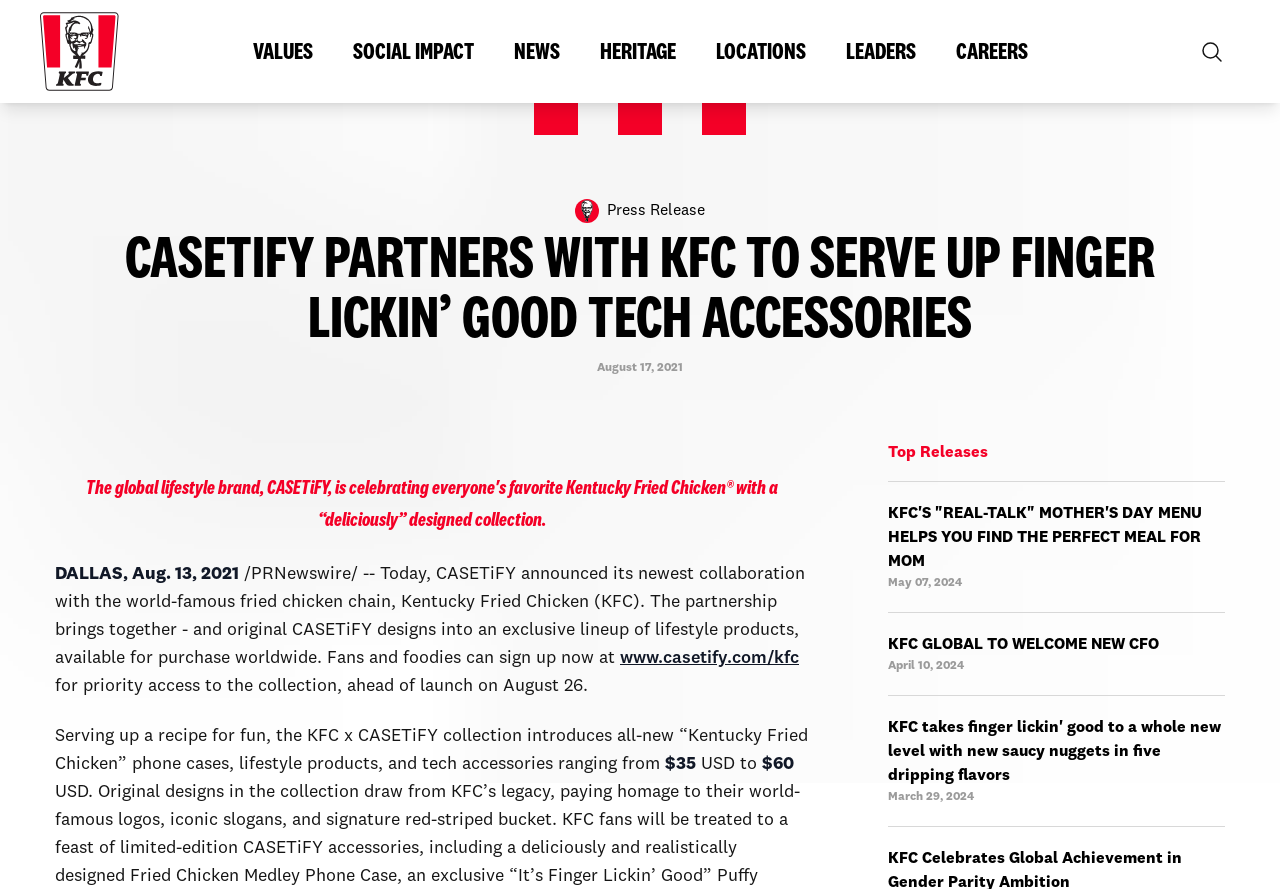Find and provide the bounding box coordinates for the UI element described with: "Careers".

[0.731, 0.035, 0.818, 0.08]